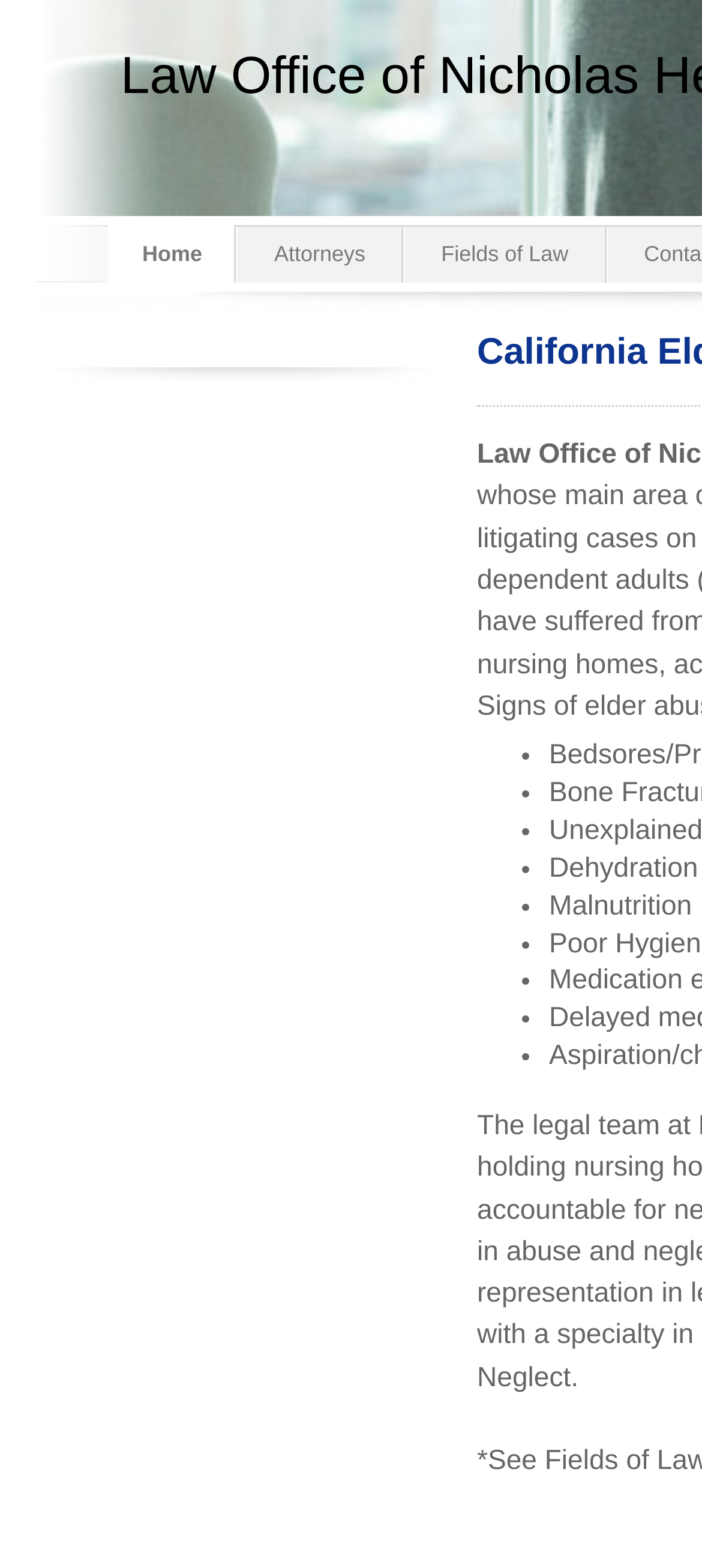What is the vertical position of the 'Dehydration' text?
Answer the question with a single word or phrase by looking at the picture.

0.544